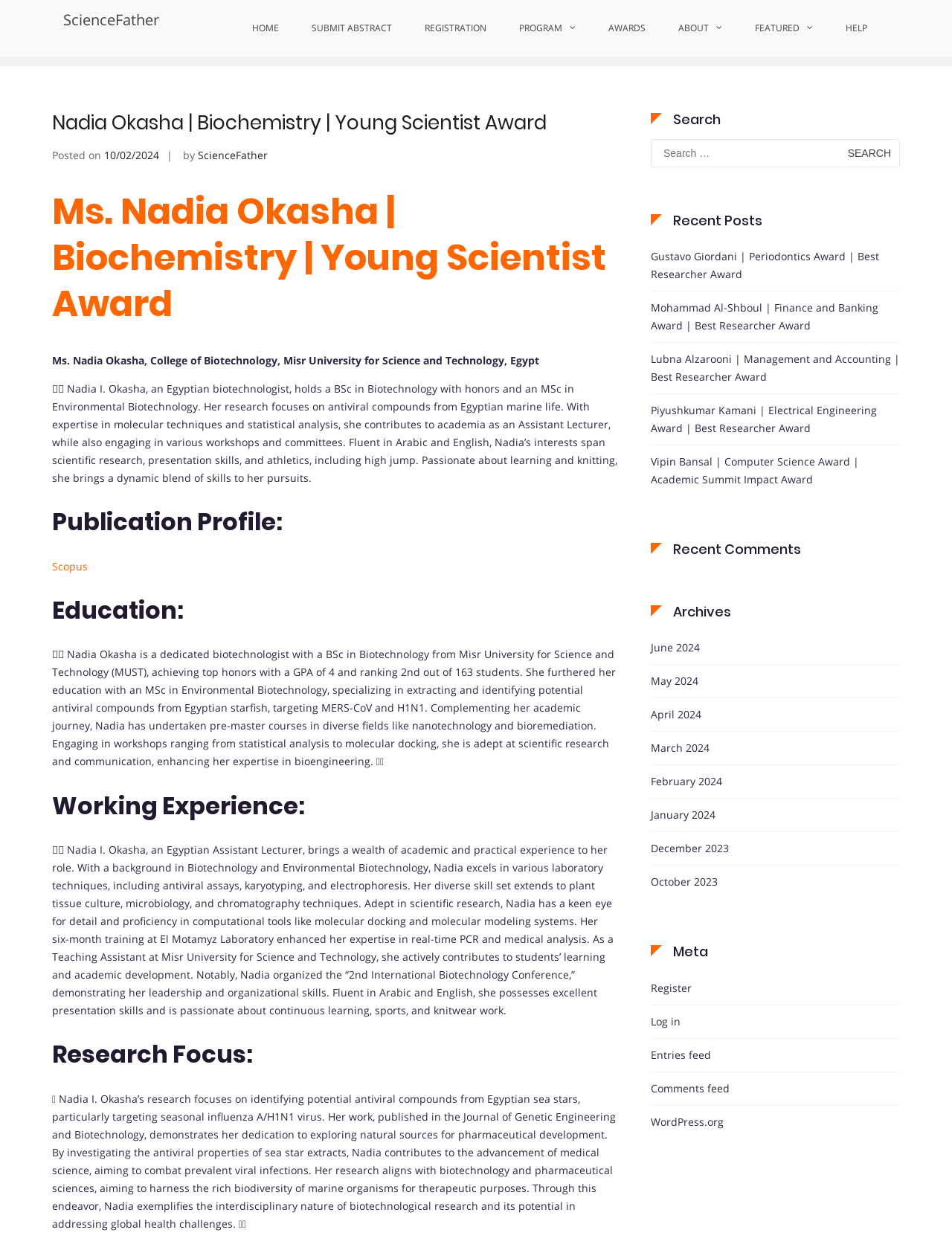Provide the bounding box coordinates, formatted as (top-left x, top-left y, bottom-right x, bottom-right y), with all values being floating point numbers between 0 and 1. Identify the bounding box of the UI element that matches the description: ScienceFather

[0.066, 0.008, 0.167, 0.024]